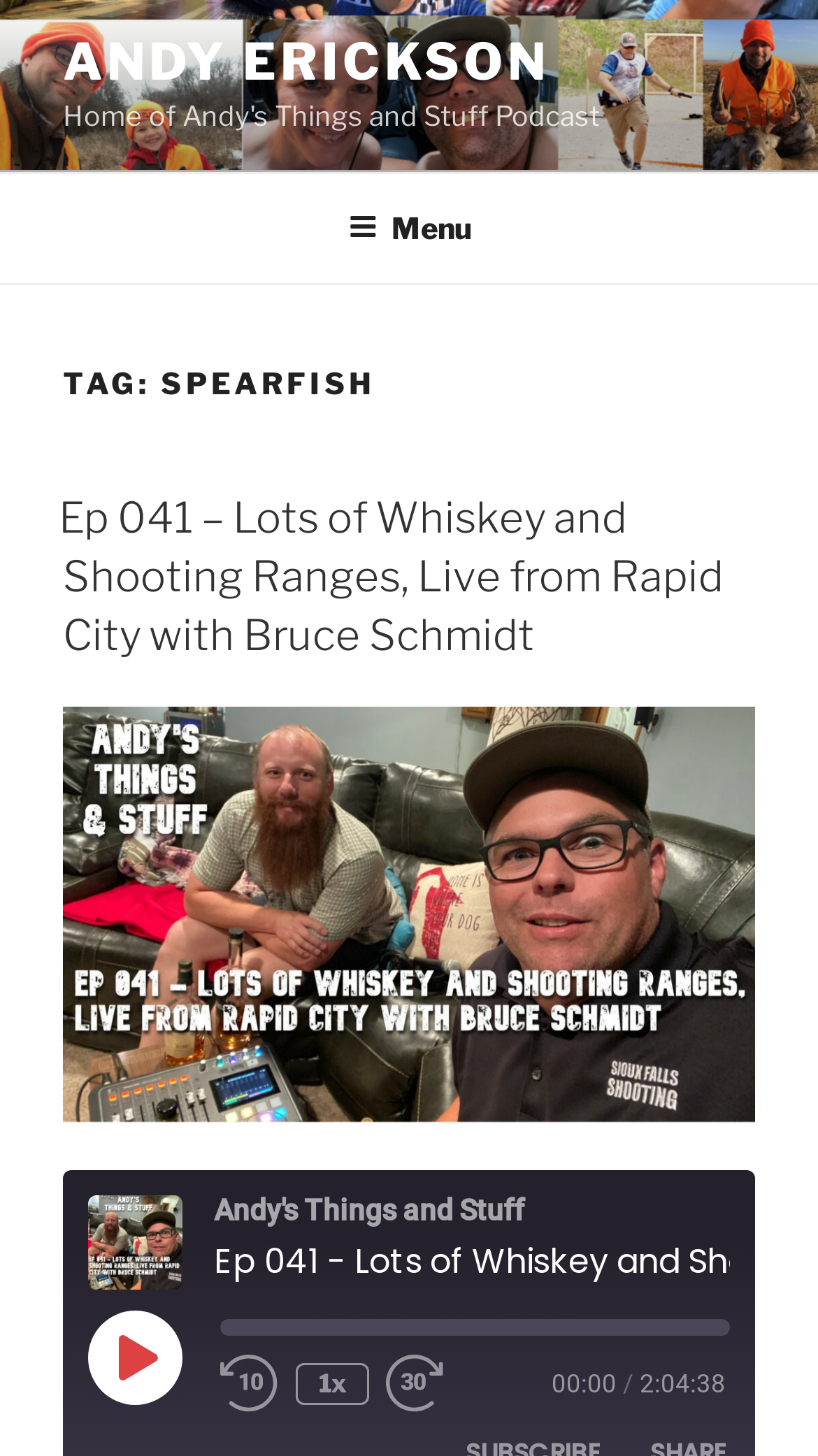Provide the bounding box coordinates of the HTML element described by the text: "Videos". The coordinates should be in the format [left, top, right, bottom] with values between 0 and 1.

None